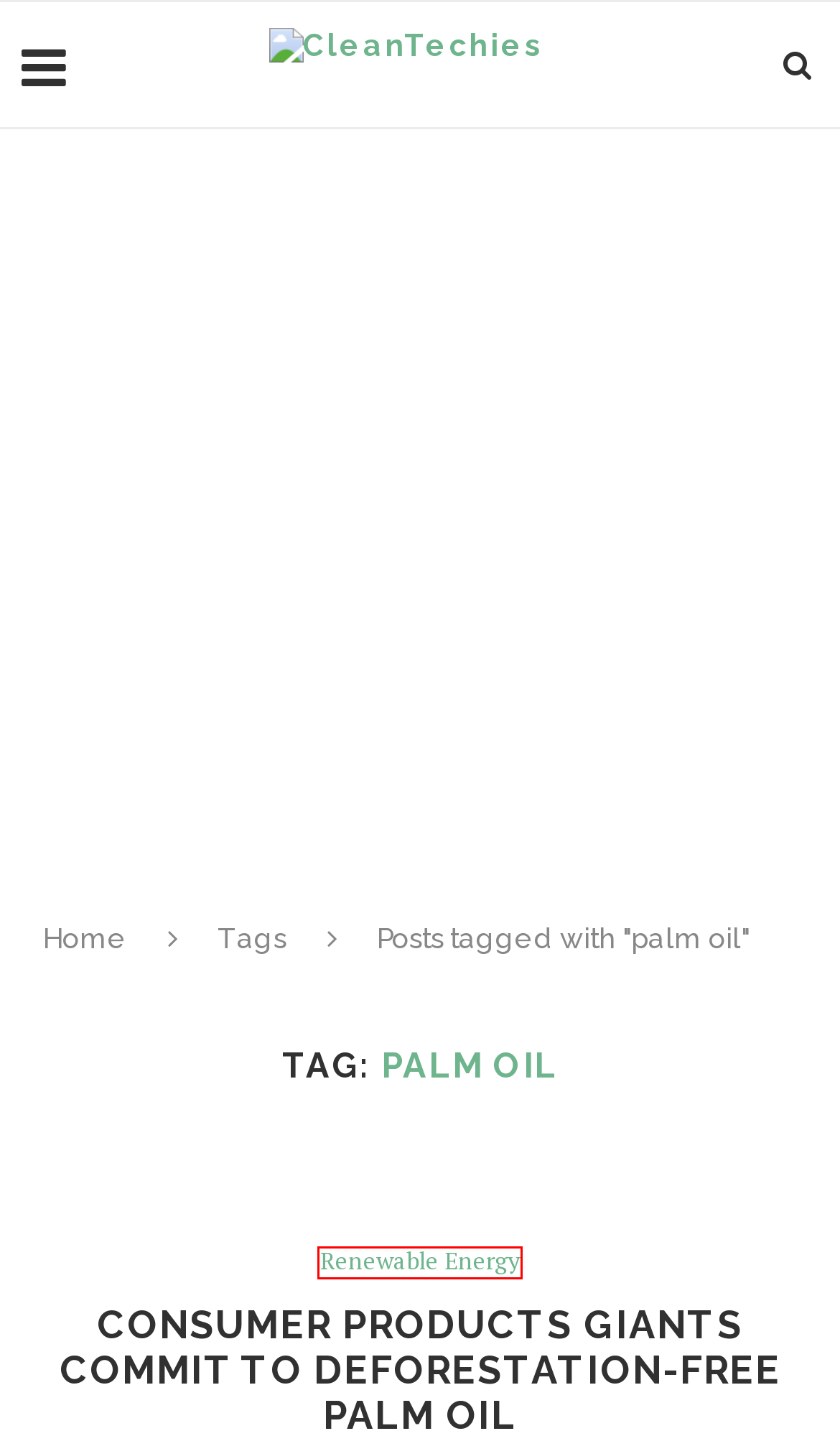A screenshot of a webpage is given, featuring a red bounding box around a UI element. Please choose the webpage description that best aligns with the new webpage after clicking the element in the bounding box. These are the descriptions:
A. Second-largest Palm Oil Company Commits to Preserving Valuable Forest – CleanTechies
B. A Huge Oil Palm Plantation Puts African Rainforest at Risk – CleanTechies
C. Indonesian Palm Oil Is Growing Source of CO2 Emissions, Study Shows – CleanTechies
D. Renewable Energy – CleanTechies
E. CleanTechies – human ingenuity. sustainable solutions.
F. Yale Environment 360 – CleanTechies
G. Walter Wang – CleanTechies
H. Top Ten Highlights of Cleantech in Malaysia – CleanTechies

D